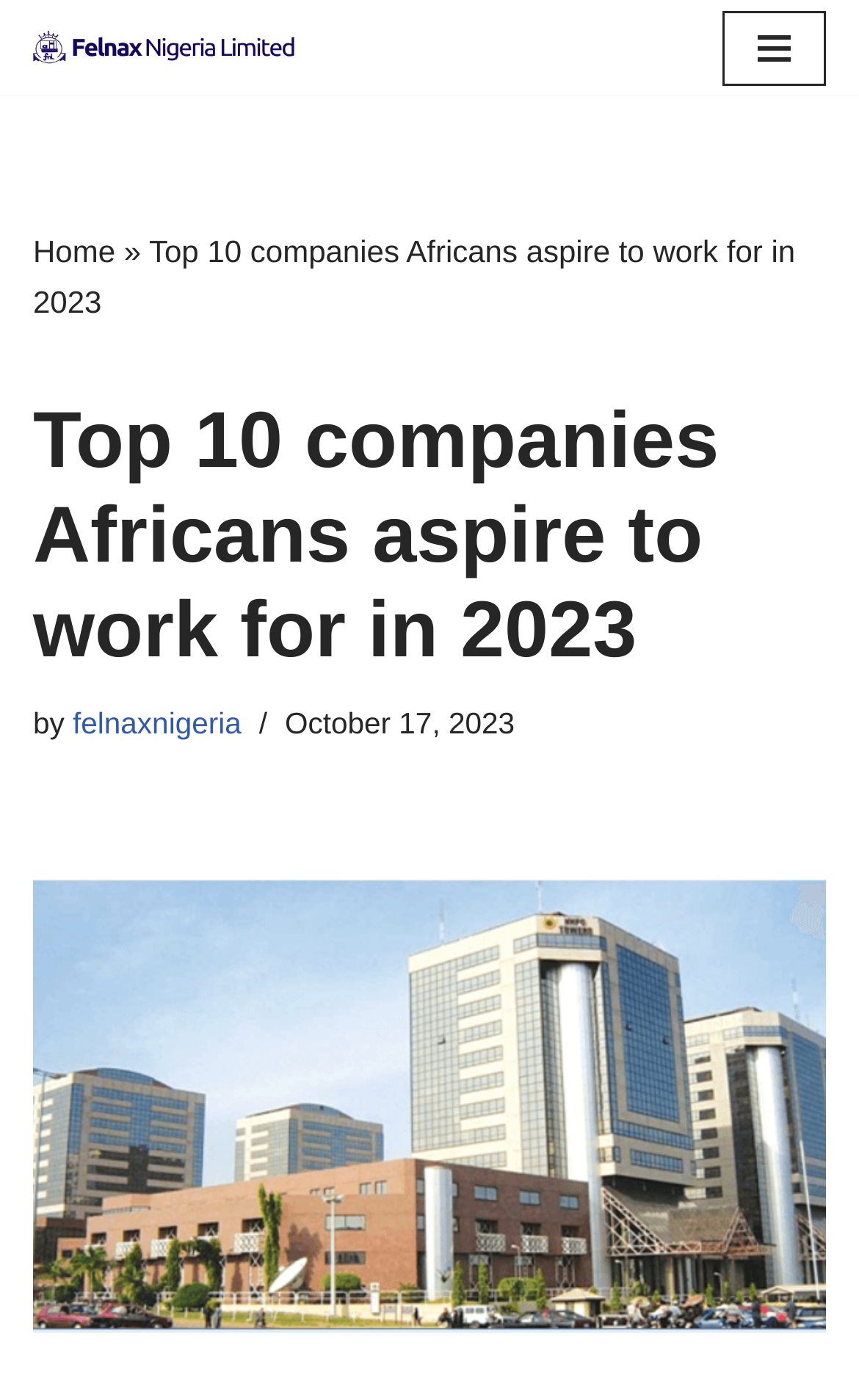Construct a comprehensive description capturing every detail on the webpage.

The webpage appears to be an article or blog post titled "Top 10 companies Africans aspire to work for in 2023 - FELNAX NIGERIA LIMITED". At the top-left corner, there is a link to "Skip to content". Below it, there is a link to the company's homepage, "FELNAX NIGERIA LIMITED Laundry is all we do", which takes up a significant portion of the top section.

On the top-right corner, there is a navigation menu button labeled "Navigation Menu". When expanded, it reveals a menu with a link to "Home" and a separator symbol "»". The menu also includes the title of the article, "Top 10 companies Africans aspire to work for in 2023", which is also present as a heading further down the page.

The main content of the page starts with a heading that reads "Top 10 companies Africans aspire to work for in 2023", followed by the author's name, "felnaxnigeria", and the publication date, "October 17, 2023". The article's content is not explicitly described in the accessibility tree, but based on the meta description, it likely discusses the high demand for skilled workers in Africa and the top companies that Africans aspire to work for.